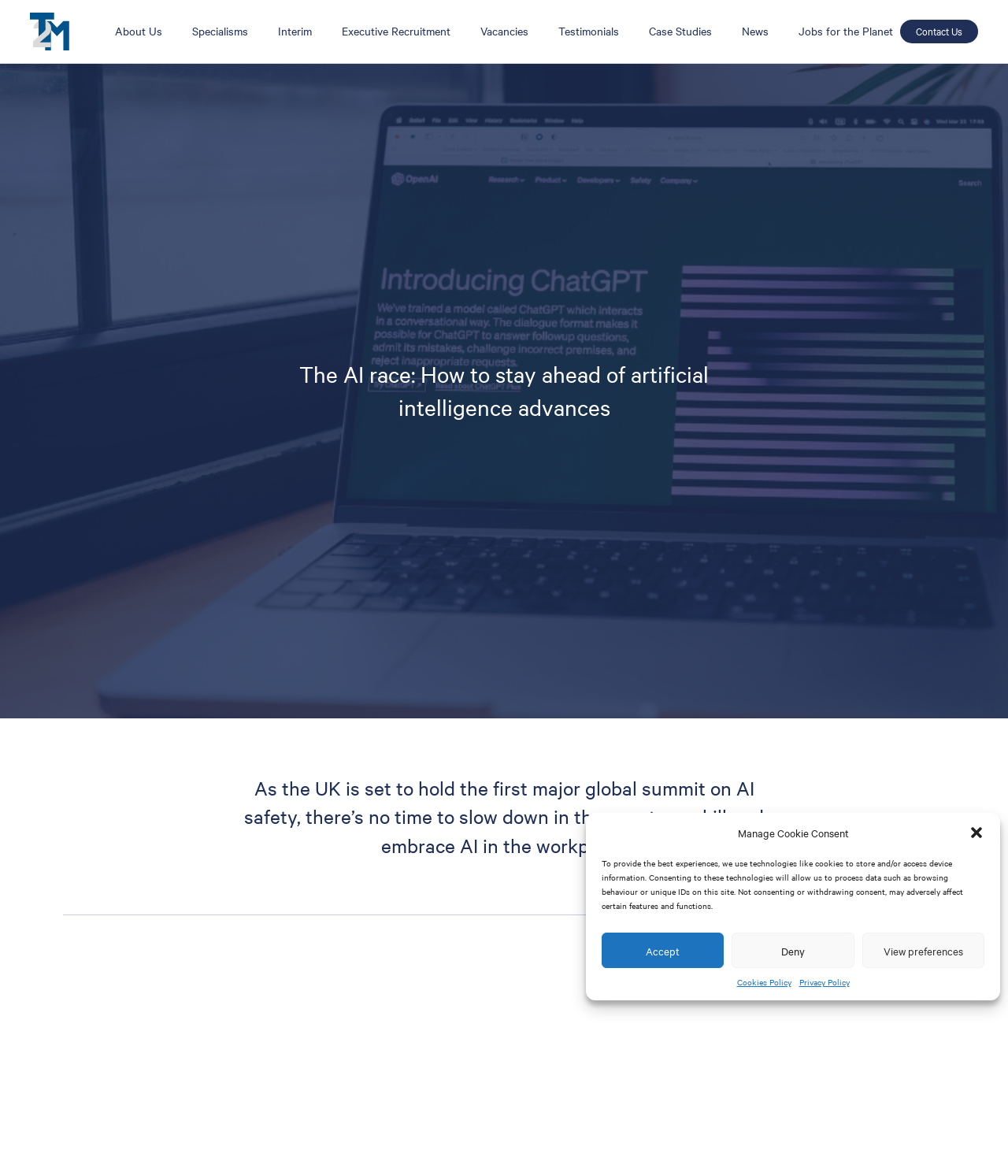Please determine the bounding box coordinates for the element that should be clicked to follow these instructions: "Click the 'Contact Us' link".

[0.893, 0.017, 0.97, 0.037]